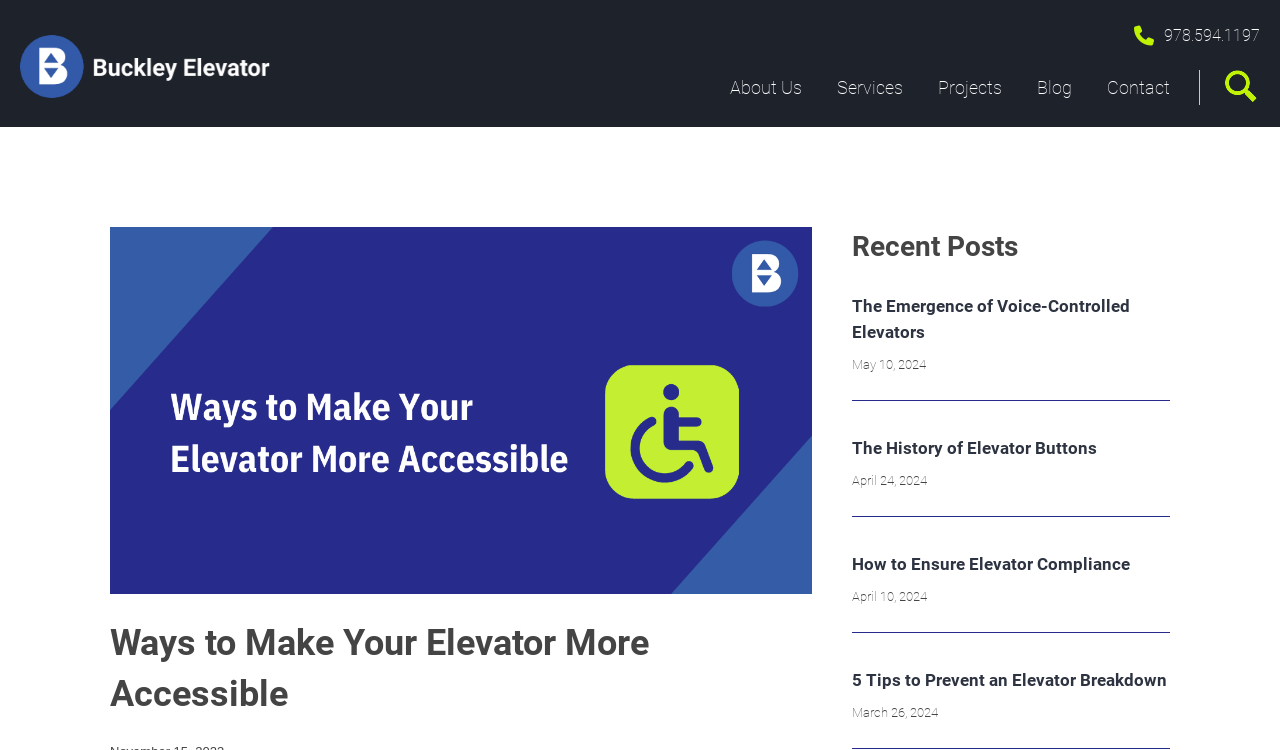What is the name of the company?
Carefully examine the image and provide a detailed answer to the question.

I found the company name by looking at the top section of the webpage, where I saw a link with the text 'Ways to Make Your Elevator More Accessible - Buckley Elevator'.